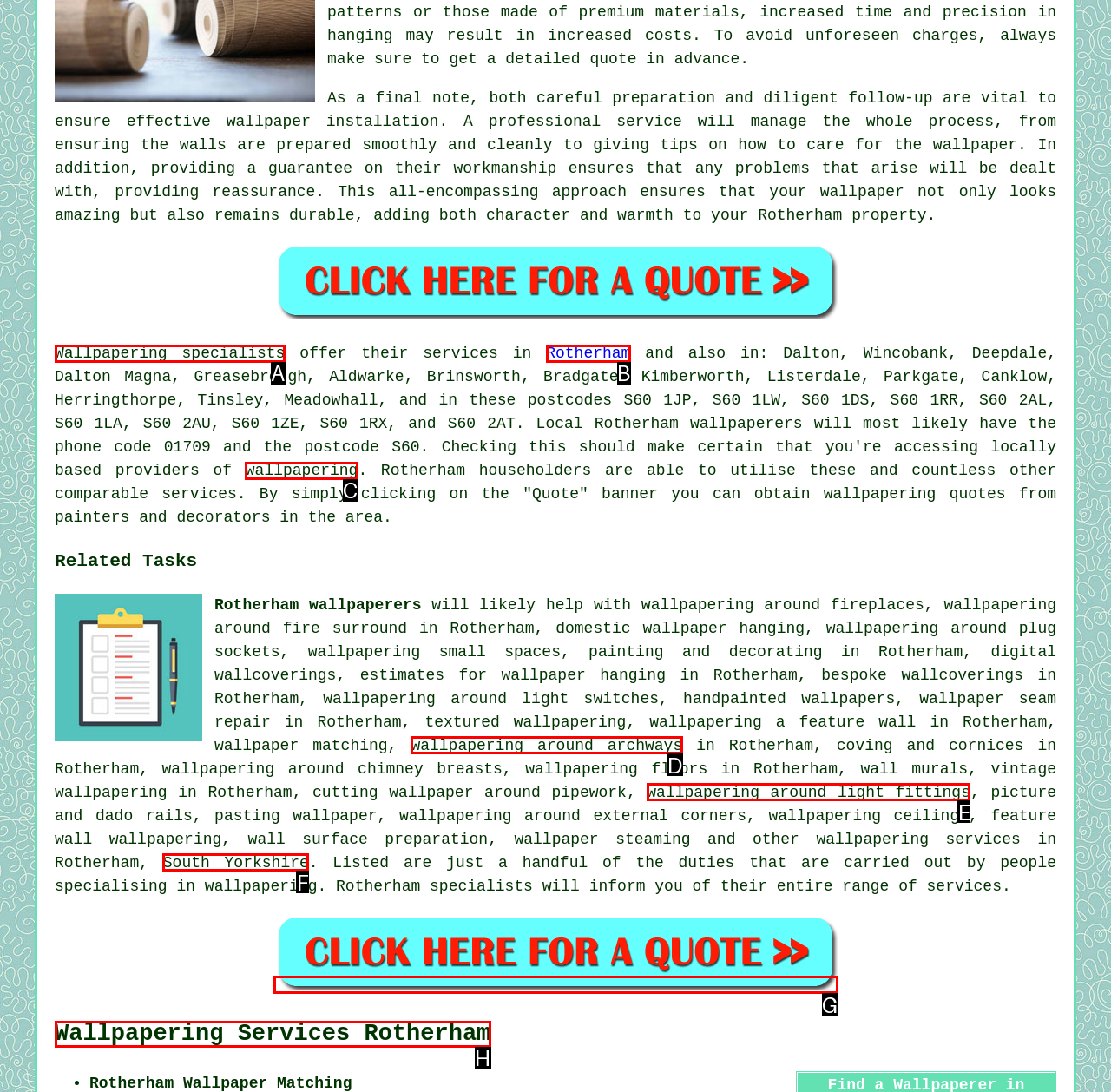Based on the description: December 12, 2011, select the HTML element that best fits. Reply with the letter of the correct choice from the options given.

None